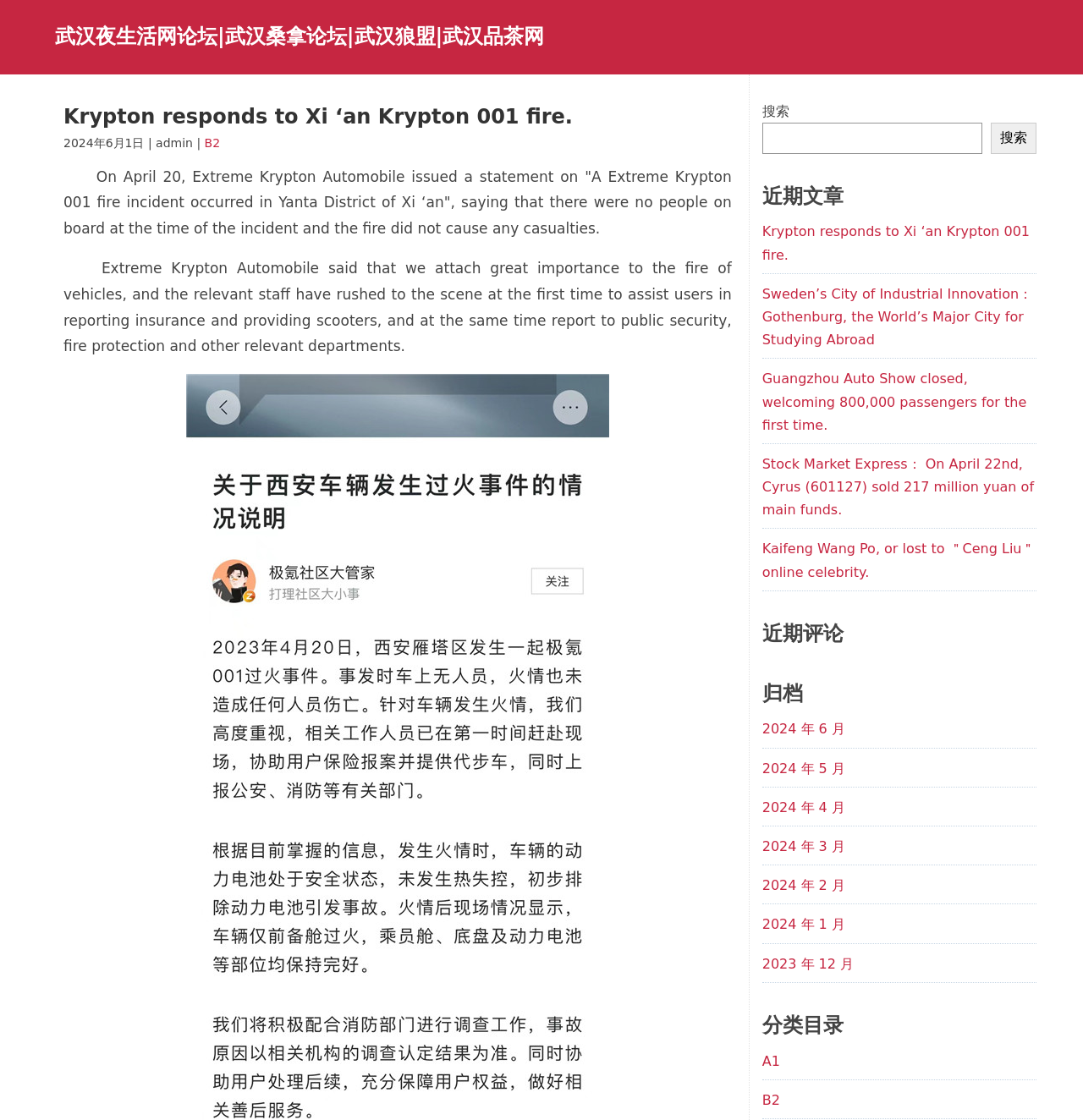Please specify the bounding box coordinates of the clickable region necessary for completing the following instruction: "Click on the Home link". The coordinates must consist of four float numbers between 0 and 1, i.e., [left, top, right, bottom].

None